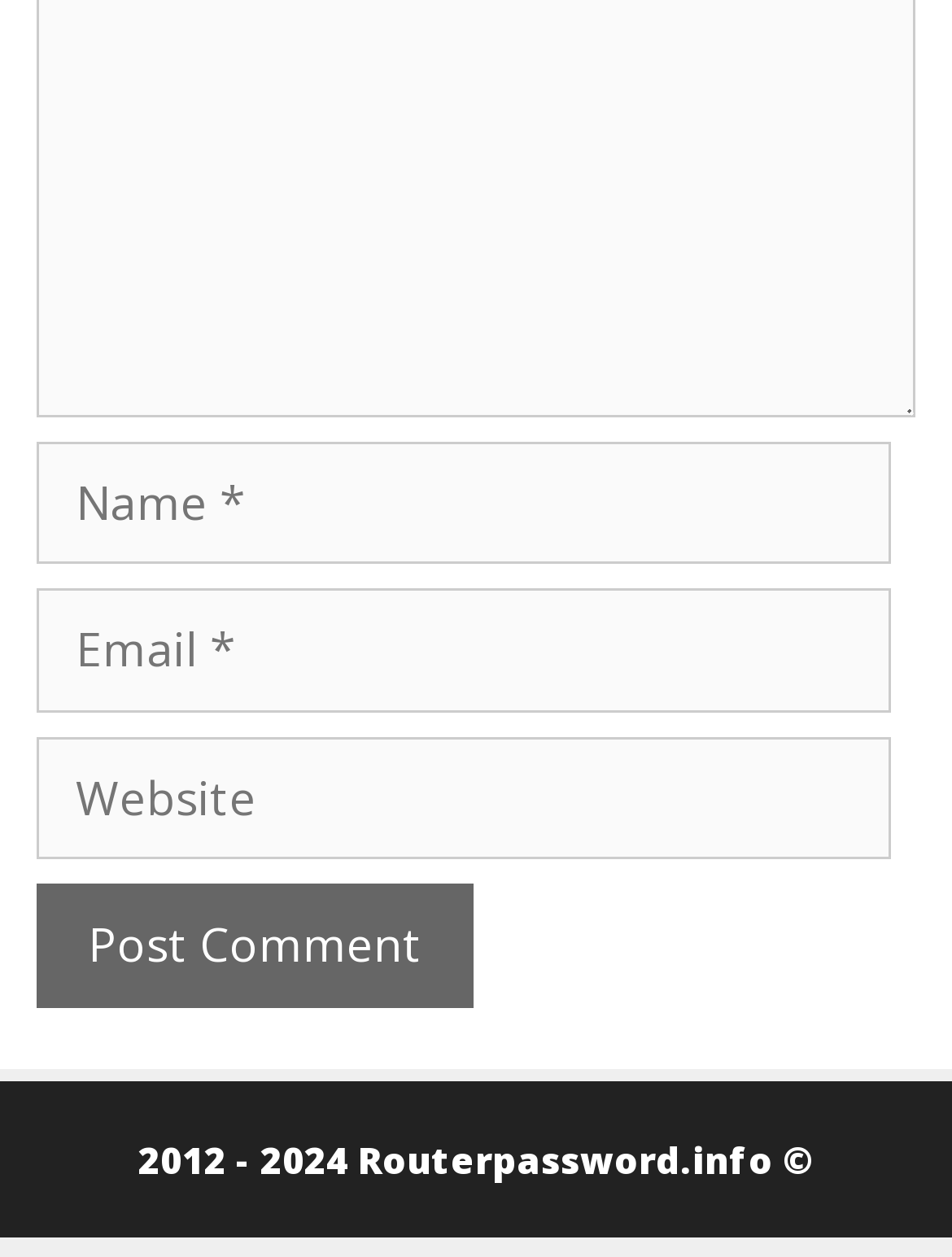Find the coordinates for the bounding box of the element with this description: "parent_node: Comment name="url" placeholder="Website"".

[0.038, 0.586, 0.936, 0.684]